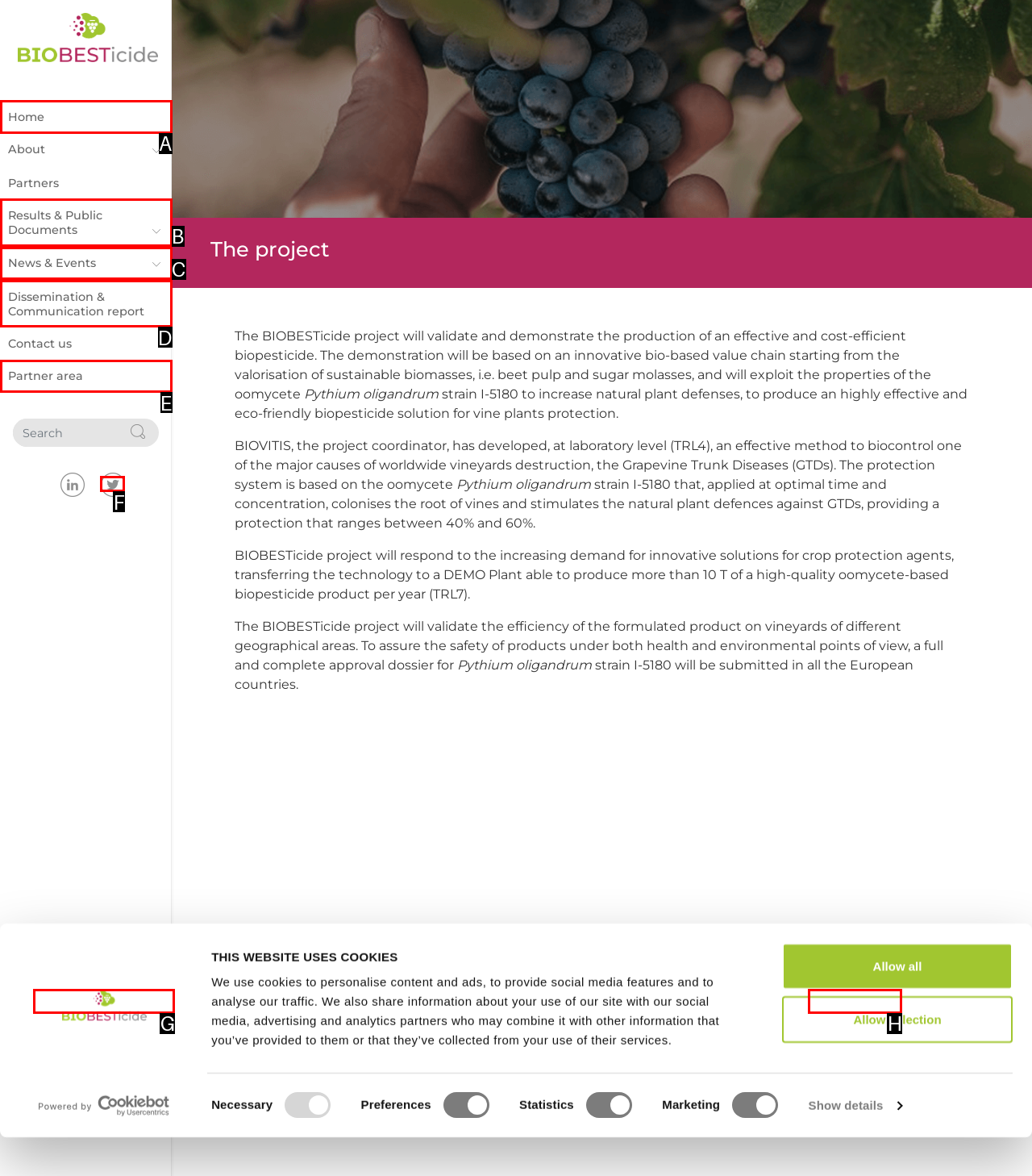Please identify the UI element that matches the description: News & Events
Respond with the letter of the correct option.

C